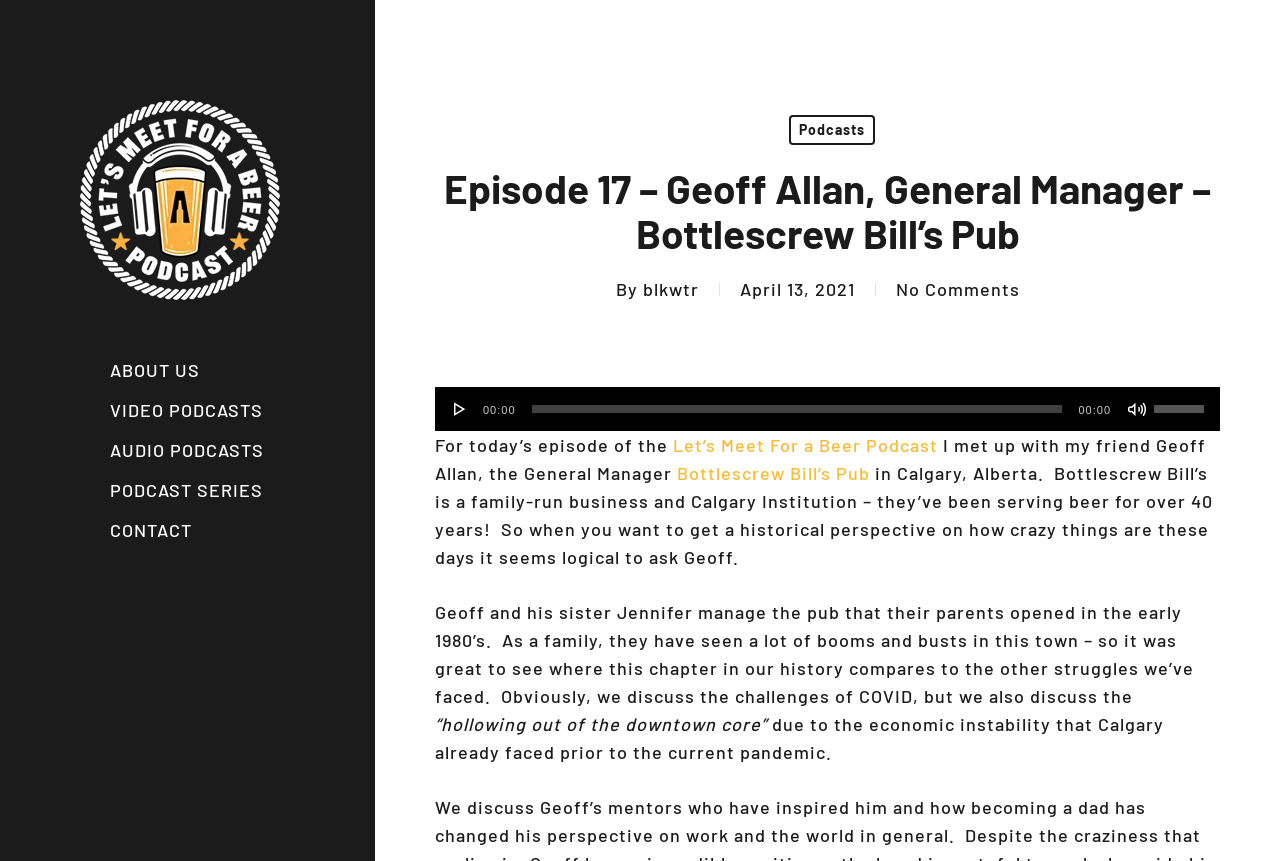Determine the bounding box coordinates for the clickable element required to fulfill the instruction: "Visit the 'ABOUT US' page". Provide the coordinates as four float numbers between 0 and 1, i.e., [left, top, right, bottom].

[0.078, 0.407, 0.164, 0.453]